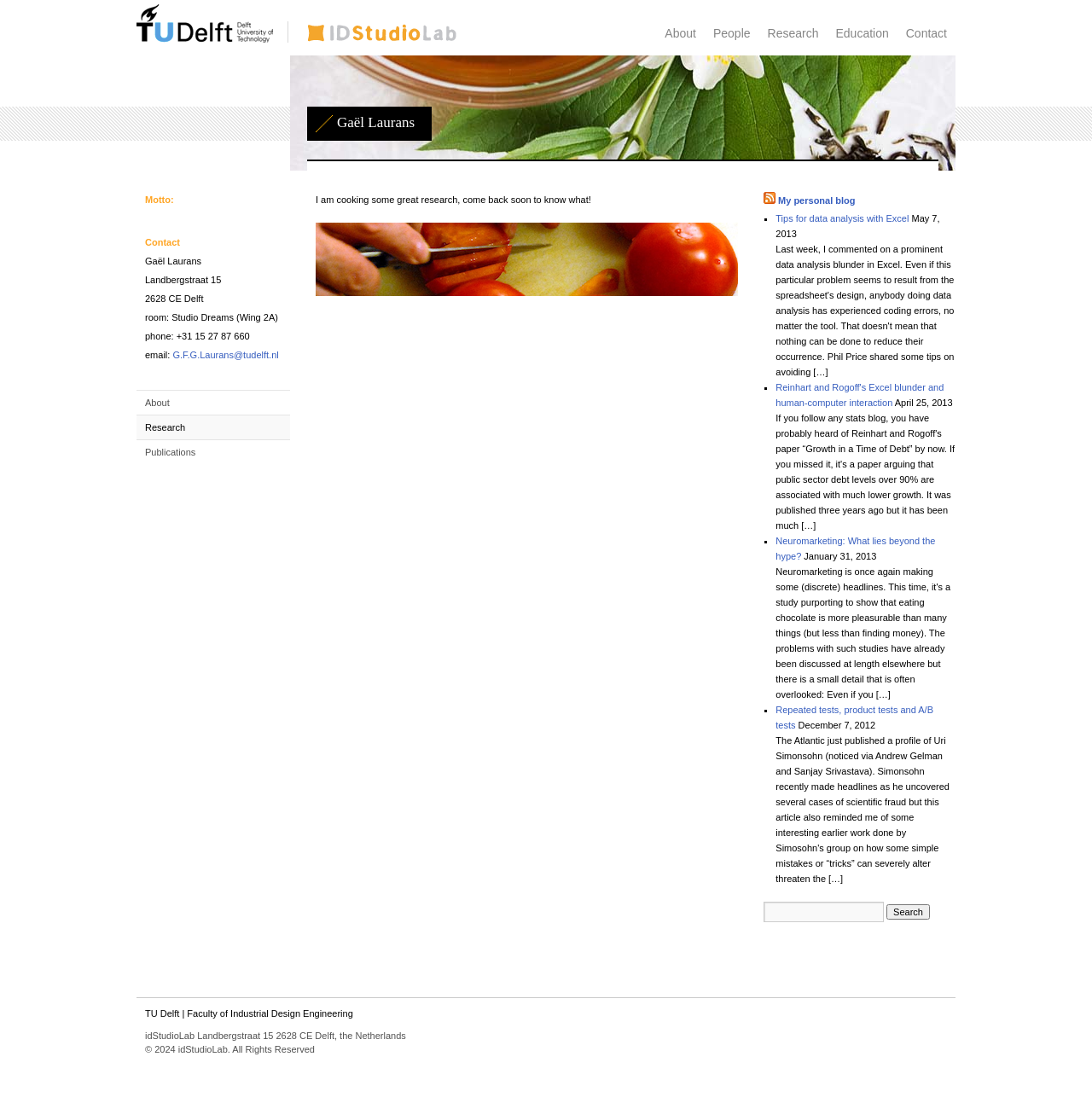Find the bounding box of the web element that fits this description: "alt="TU Delft" title="TU Delft"".

[0.125, 0.031, 0.251, 0.04]